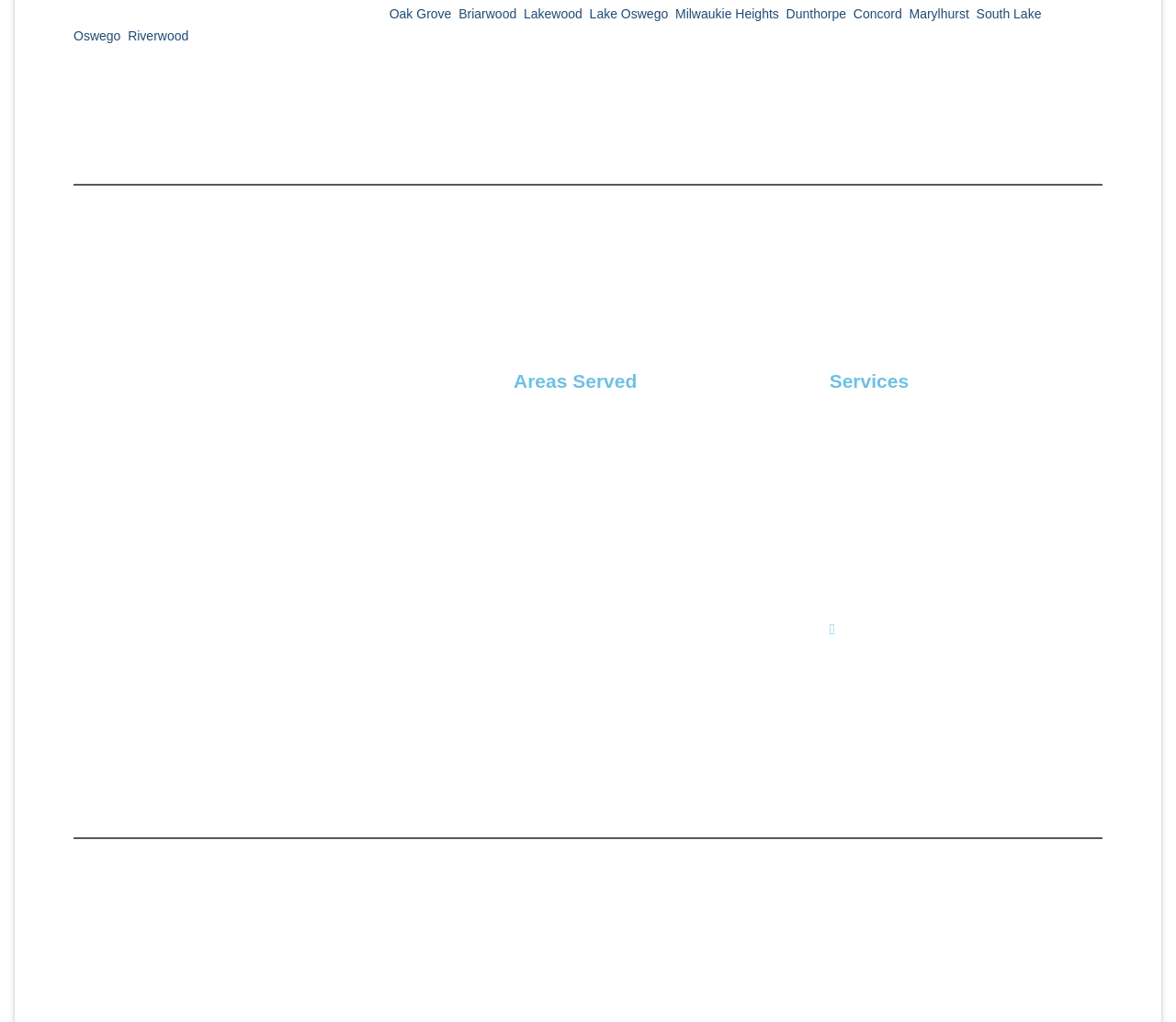What is the purpose of this website?
Could you answer the question with a detailed and thorough explanation?

According to the disclaimer section, the purpose of this website is to assist homeowners in connecting with local heating and cooling service contractors.